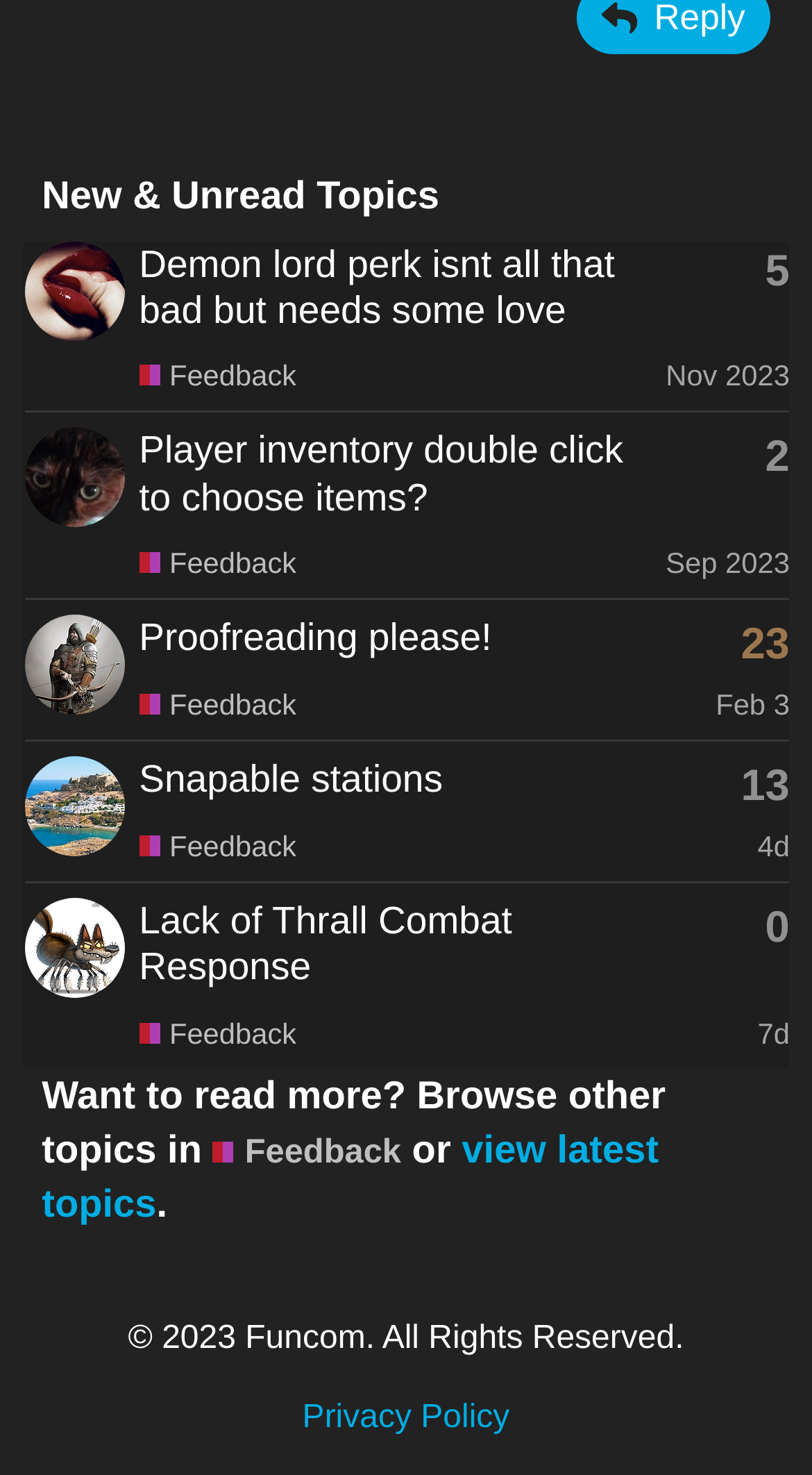Using the details from the image, please elaborate on the following question: What is the topic with 23 replies?

I found the topic with 23 replies by looking at the gridcell elements in the table. One of the gridcells has a heading 'Proofreading please!' and a generic text 'This topic has 23 replies with a high like to post ratio'.